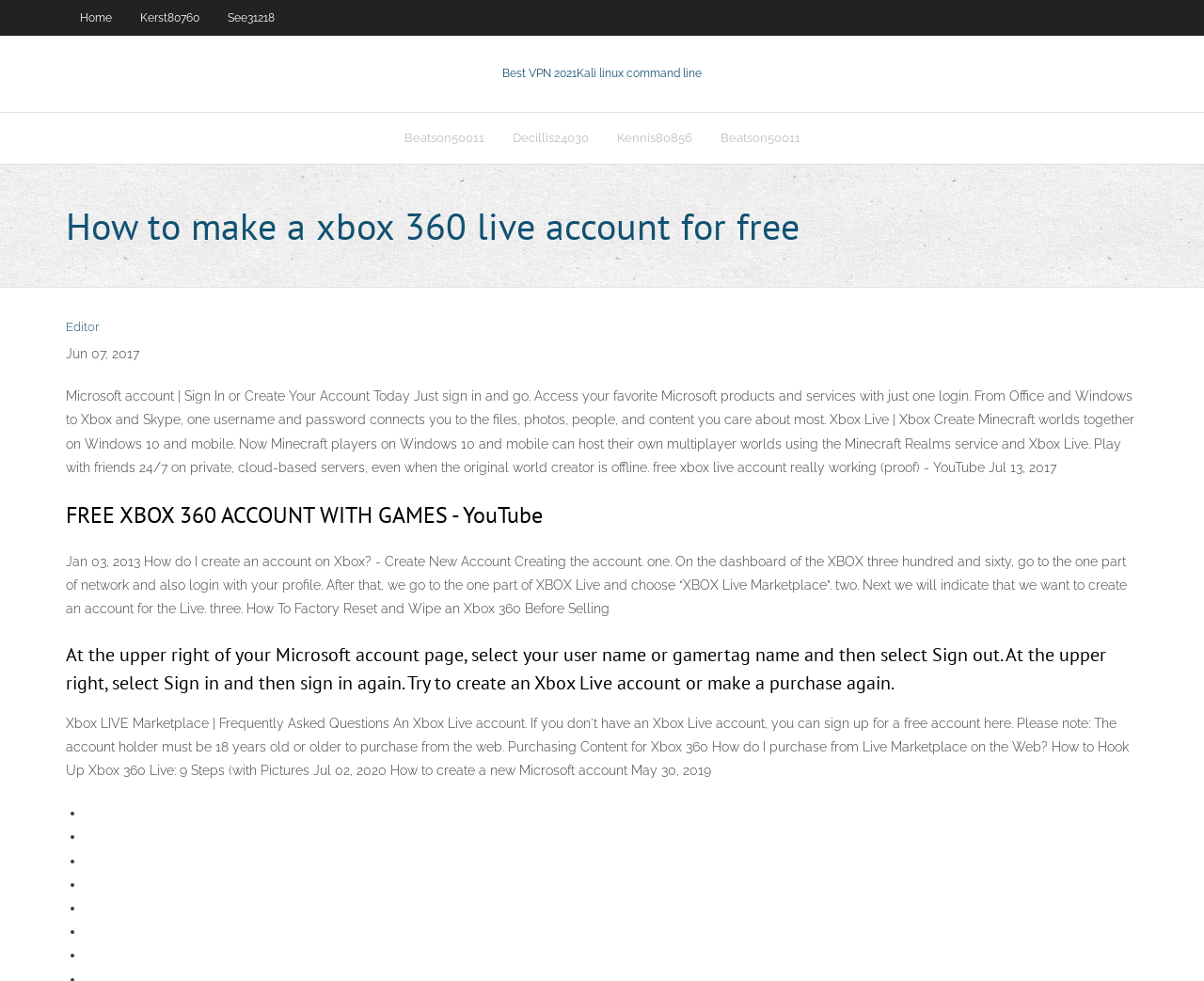Please locate the bounding box coordinates of the element's region that needs to be clicked to follow the instruction: "Click on the Best VPN 2021Kali linux command line link". The bounding box coordinates should be provided as four float numbers between 0 and 1, i.e., [left, top, right, bottom].

[0.417, 0.068, 0.583, 0.081]